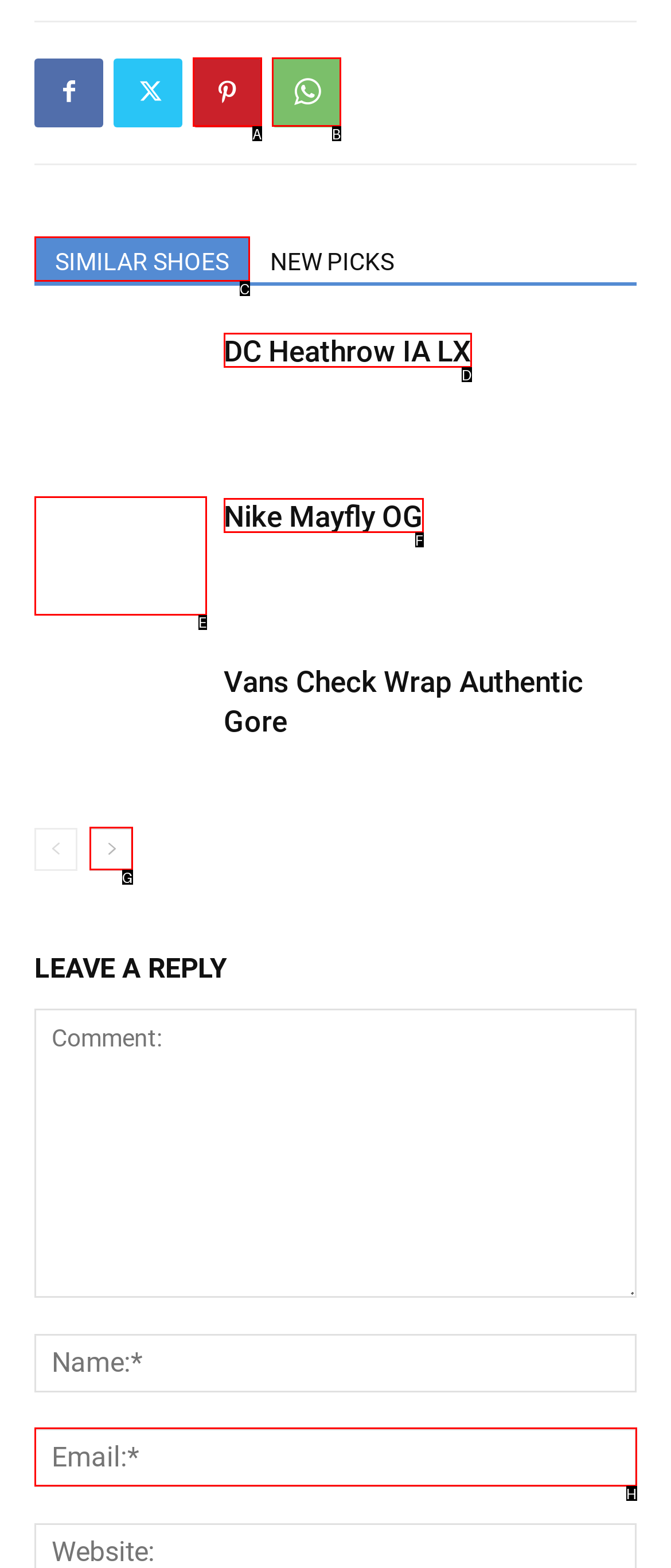Determine which option fits the element description: Nike Mayfly OG
Answer with the option’s letter directly.

F